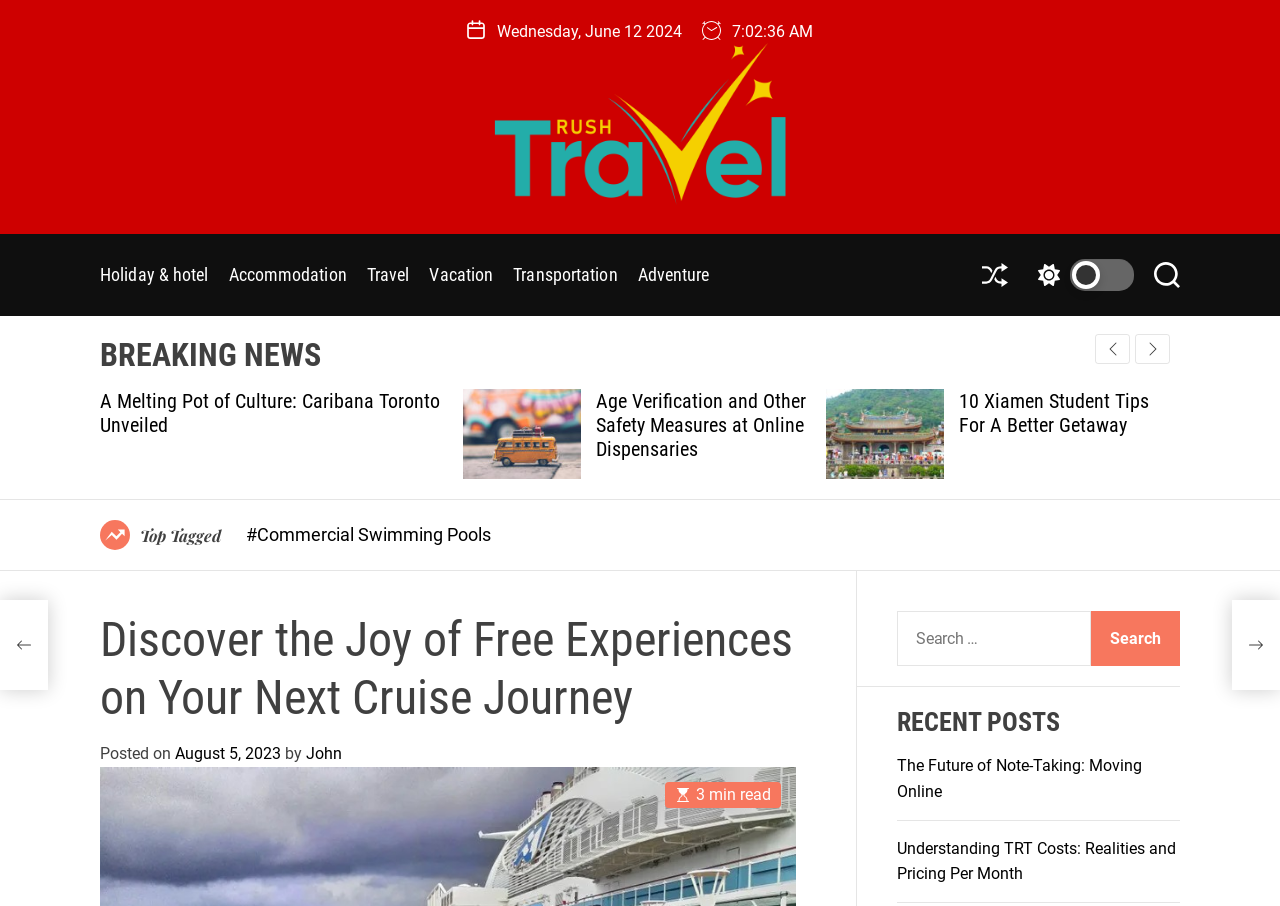Please identify the coordinates of the bounding box that should be clicked to fulfill this instruction: "Click SCHEDULE".

None